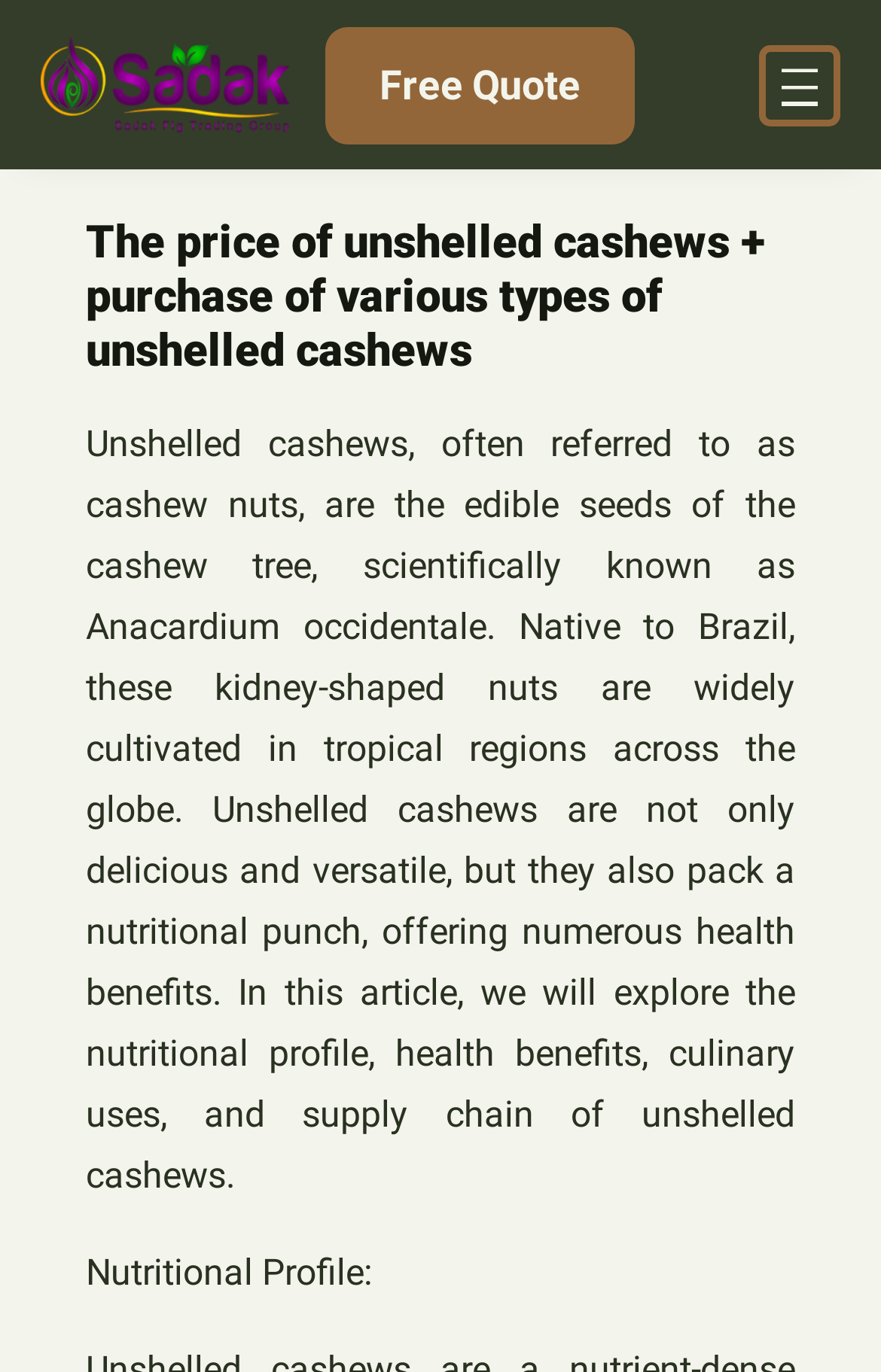Based on the provided description, "Free Quote", find the bounding box of the corresponding UI element in the screenshot.

[0.369, 0.019, 0.721, 0.104]